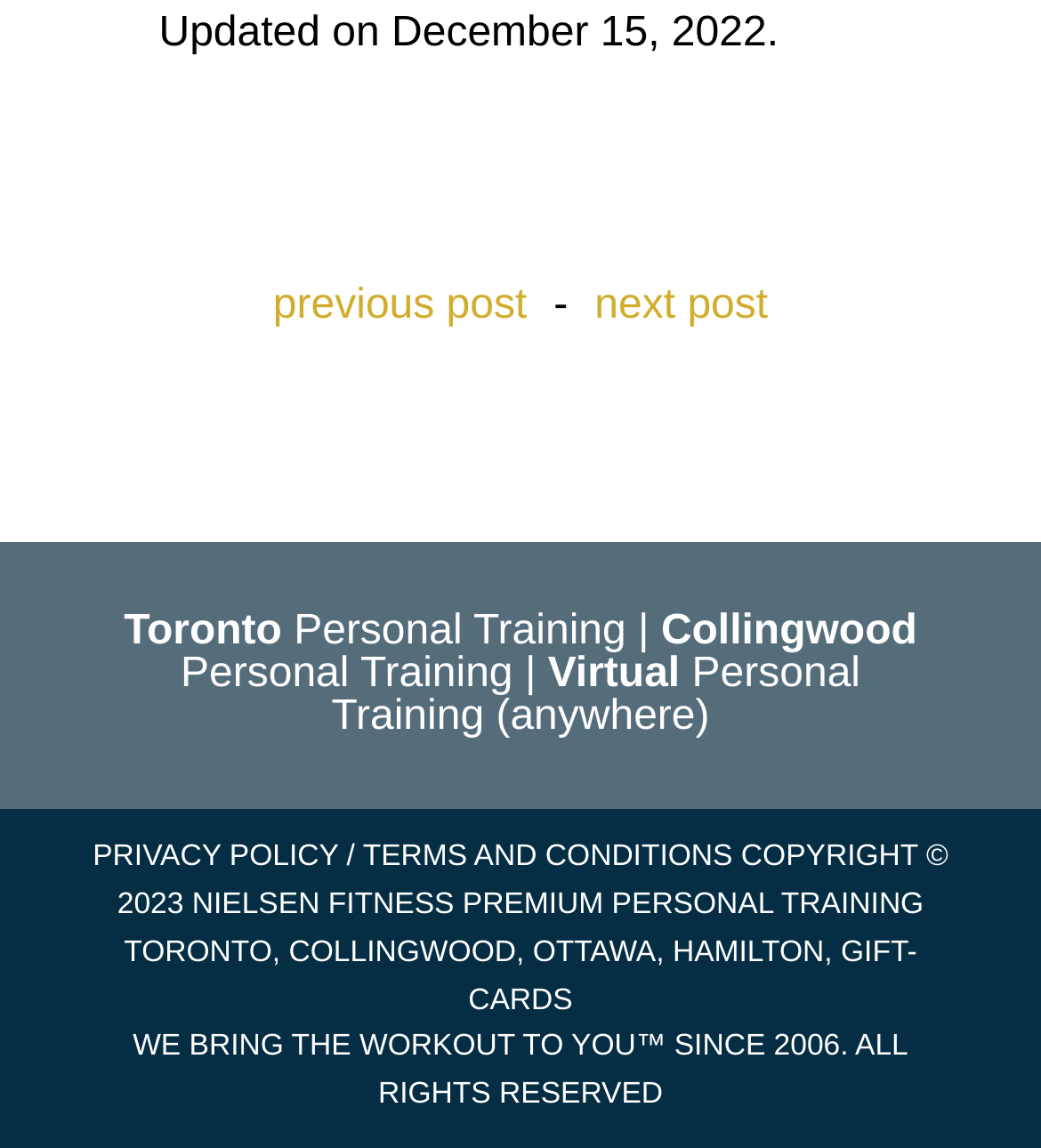Locate the bounding box coordinates of the element I should click to achieve the following instruction: "read PRIVACY POLICY".

[0.089, 0.732, 0.325, 0.76]